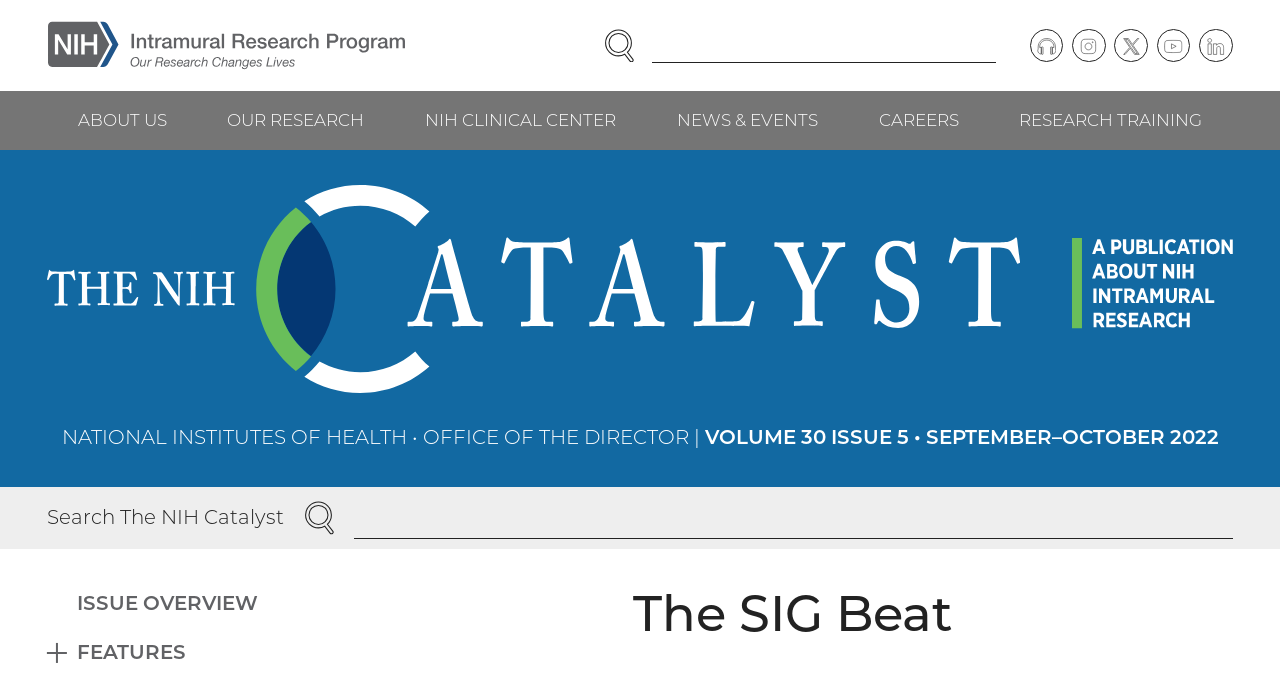Given the element description parent_node: SEARCH name="query", identify the bounding box coordinates for the UI element on the webpage screenshot. The format should be (top-left x, top-left y, bottom-right x, bottom-right y), with values between 0 and 1.

[0.51, 0.041, 0.778, 0.094]